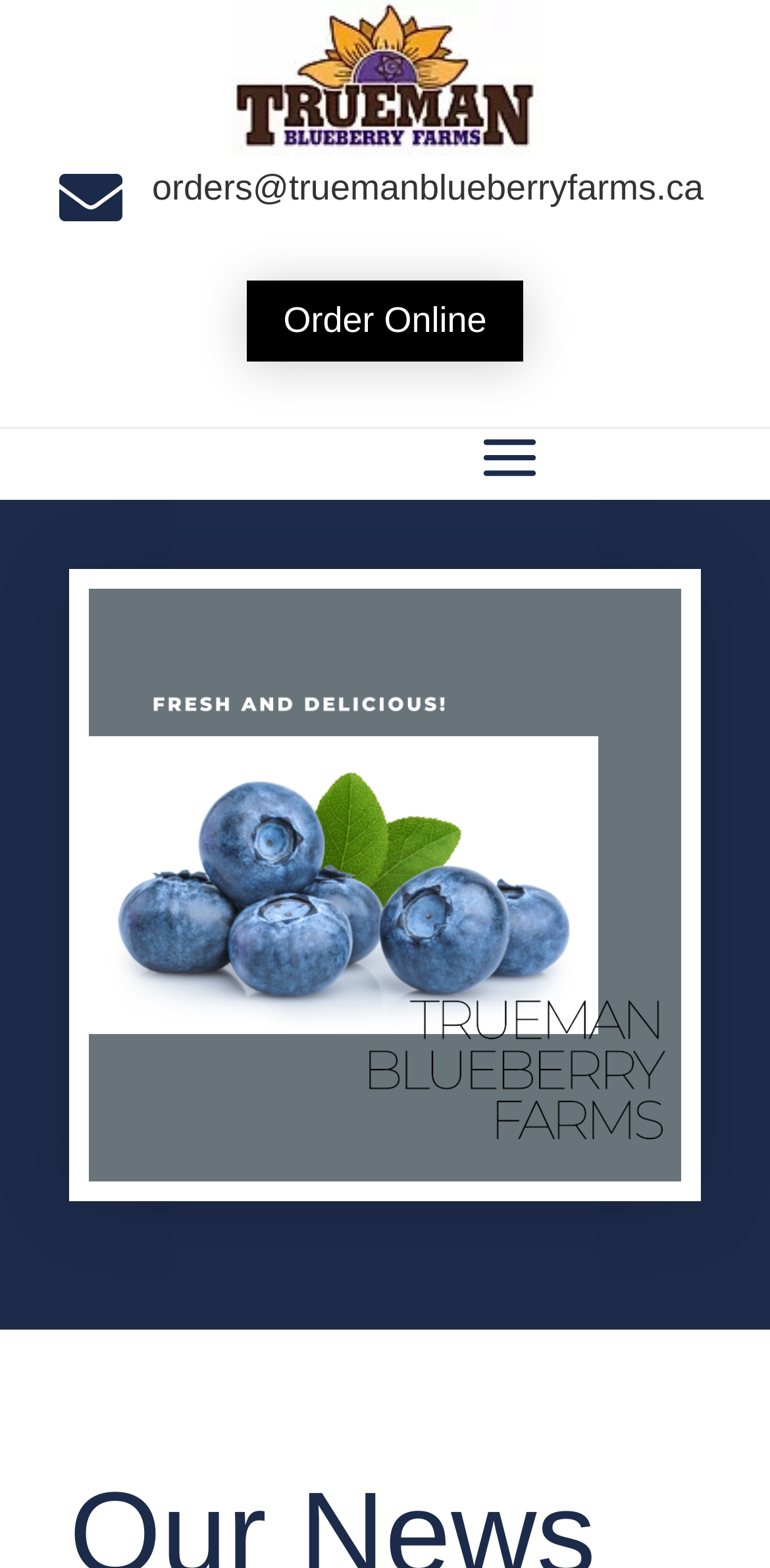From the details in the image, provide a thorough response to the question: What is the icon represented by ''?

The icon represented by '' is likely a menu icon, as it is commonly used in websites to represent a menu or a list of options, and it is located at the coordinates [0.077, 0.106, 0.159, 0.146] which suggests it is a navigation element.